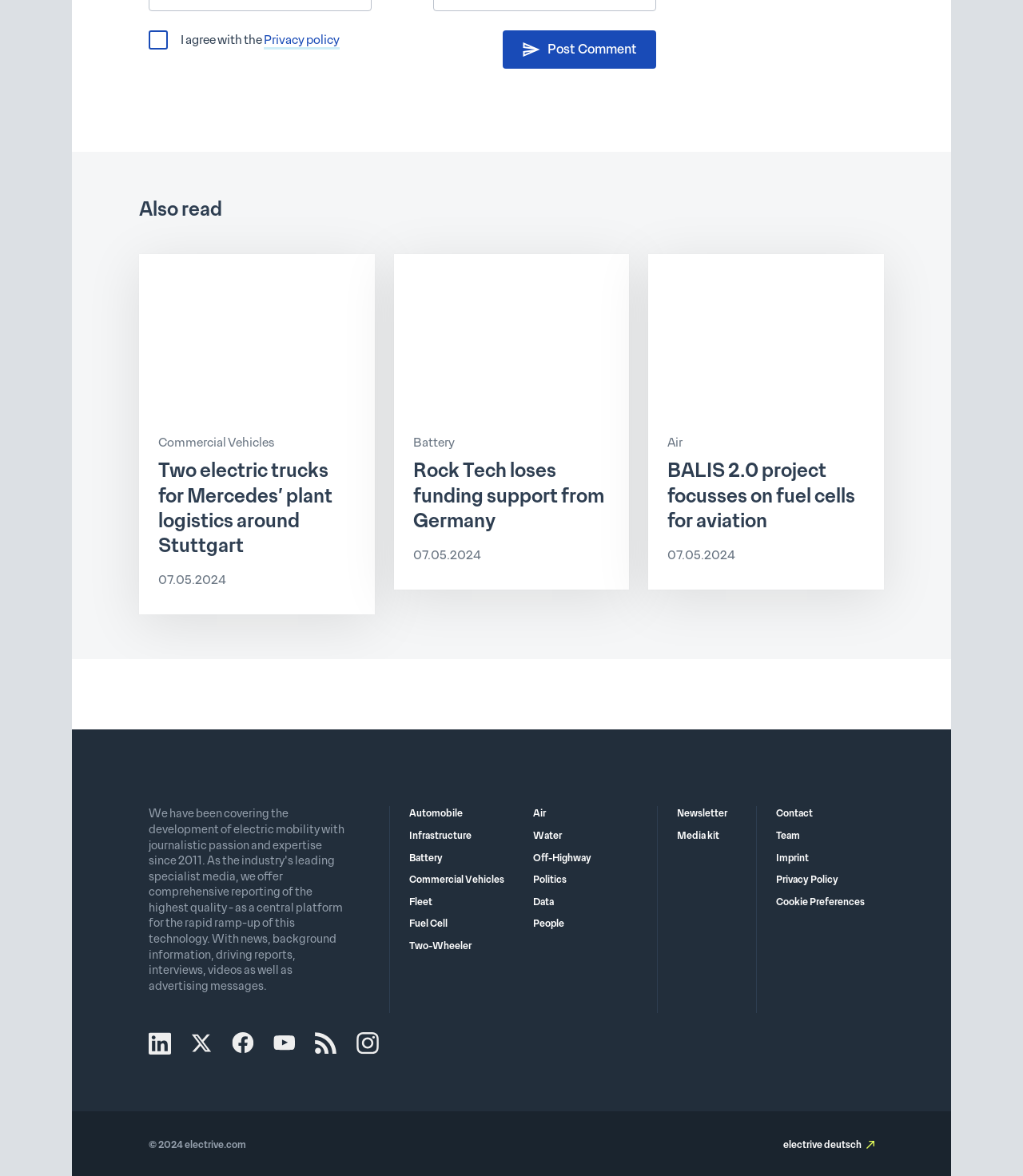Look at the image and give a detailed response to the following question: How many social media links are there?

I counted the number of links at the bottom of the page, which are categorized as social media links. There are links to LinkedIn, X, Facebook, YouTube, Instagram, and RSS. There are 5 social media links in total.